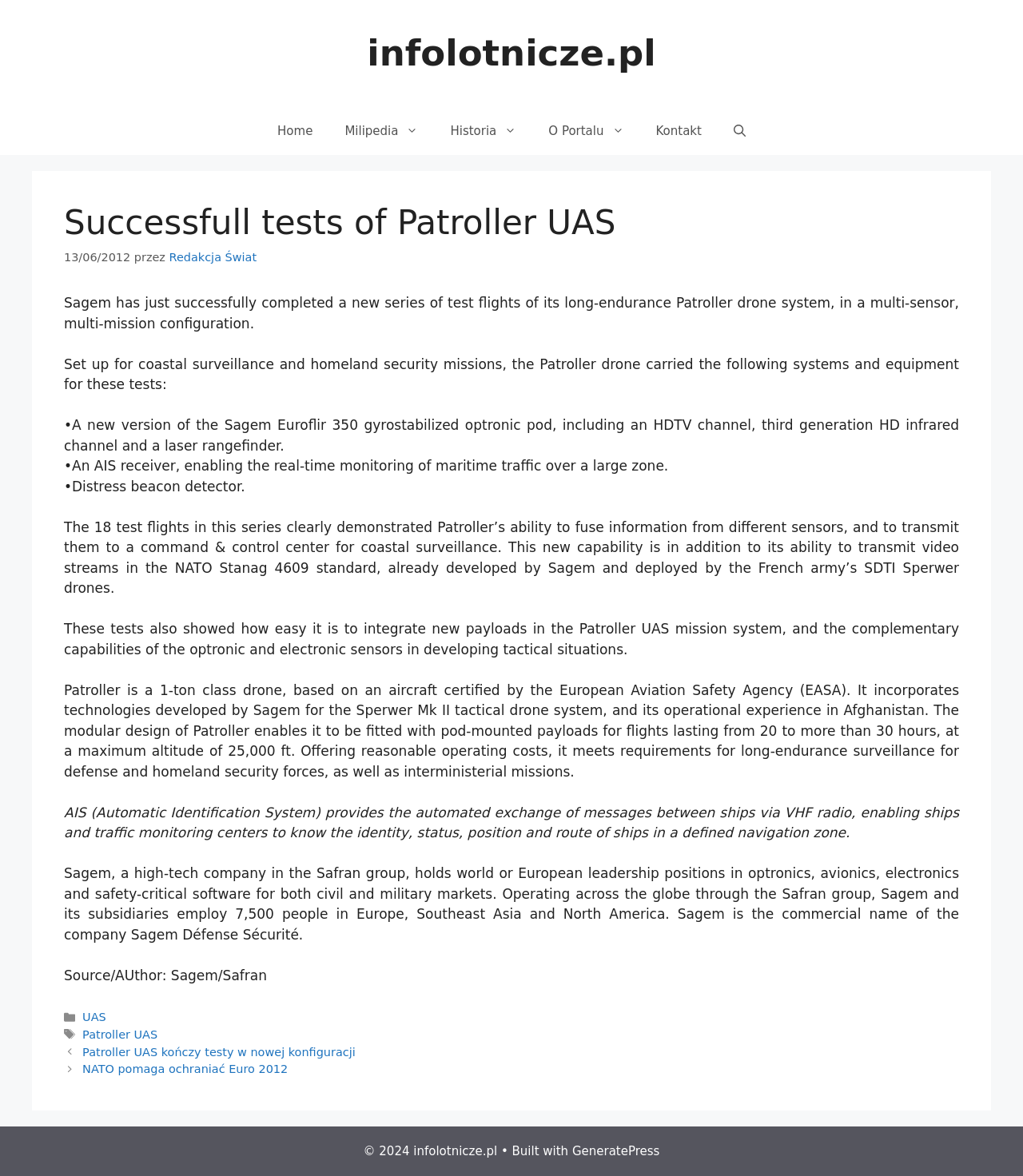Determine the bounding box coordinates of the region that needs to be clicked to achieve the task: "Read the article by David Dayen".

None